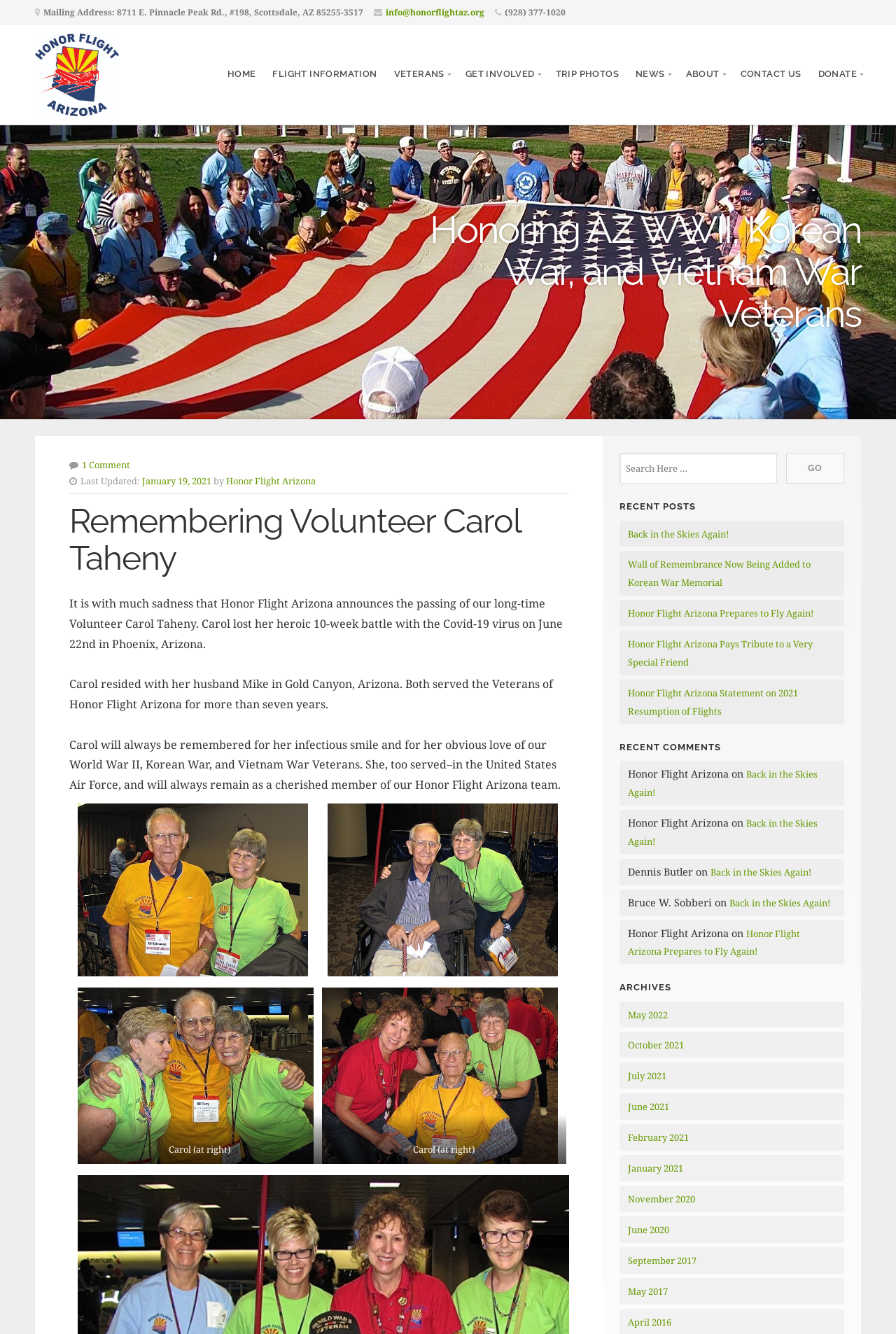Determine the bounding box coordinates for the clickable element required to fulfill the instruction: "View the 'FLIGHT INFORMATION' page". Provide the coordinates as four float numbers between 0 and 1, i.e., [left, top, right, bottom].

[0.304, 0.049, 0.421, 0.062]